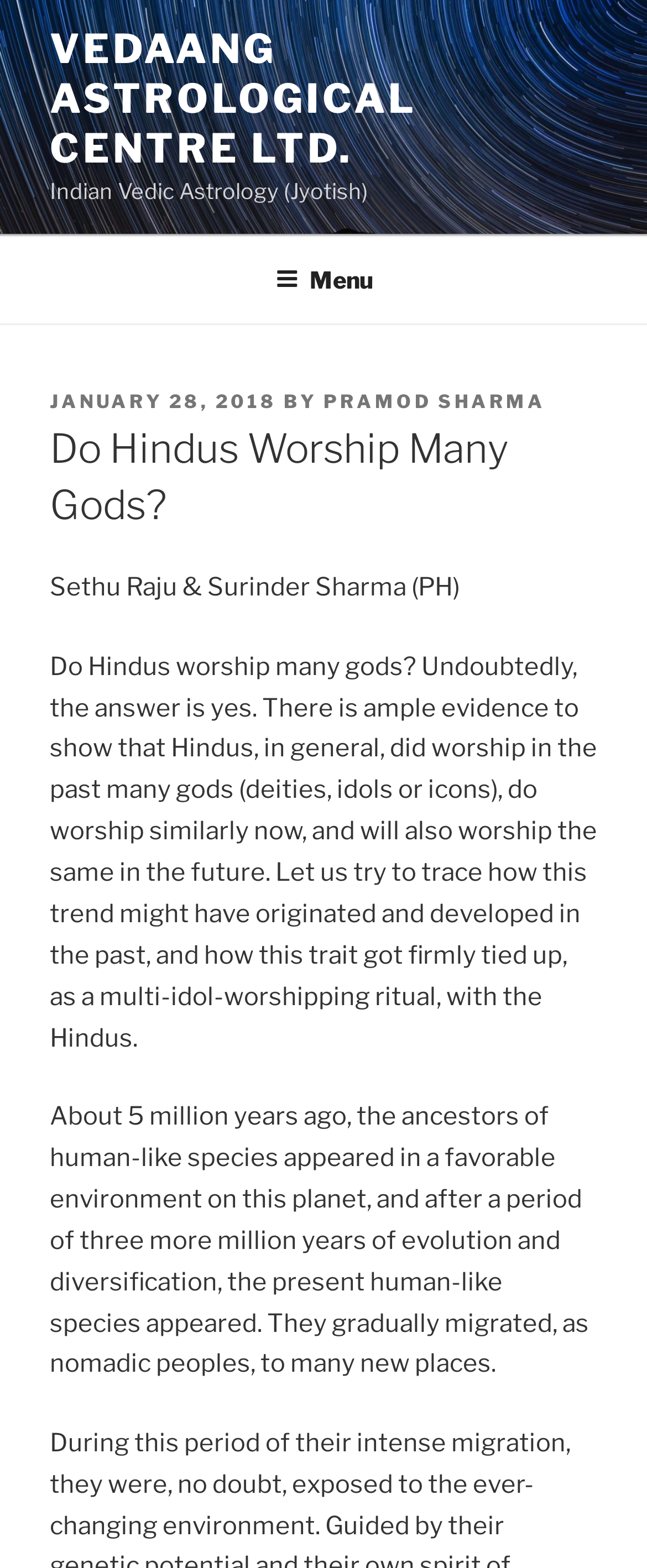Please provide the main heading of the webpage content.

Do Hindus Worship Many Gods?